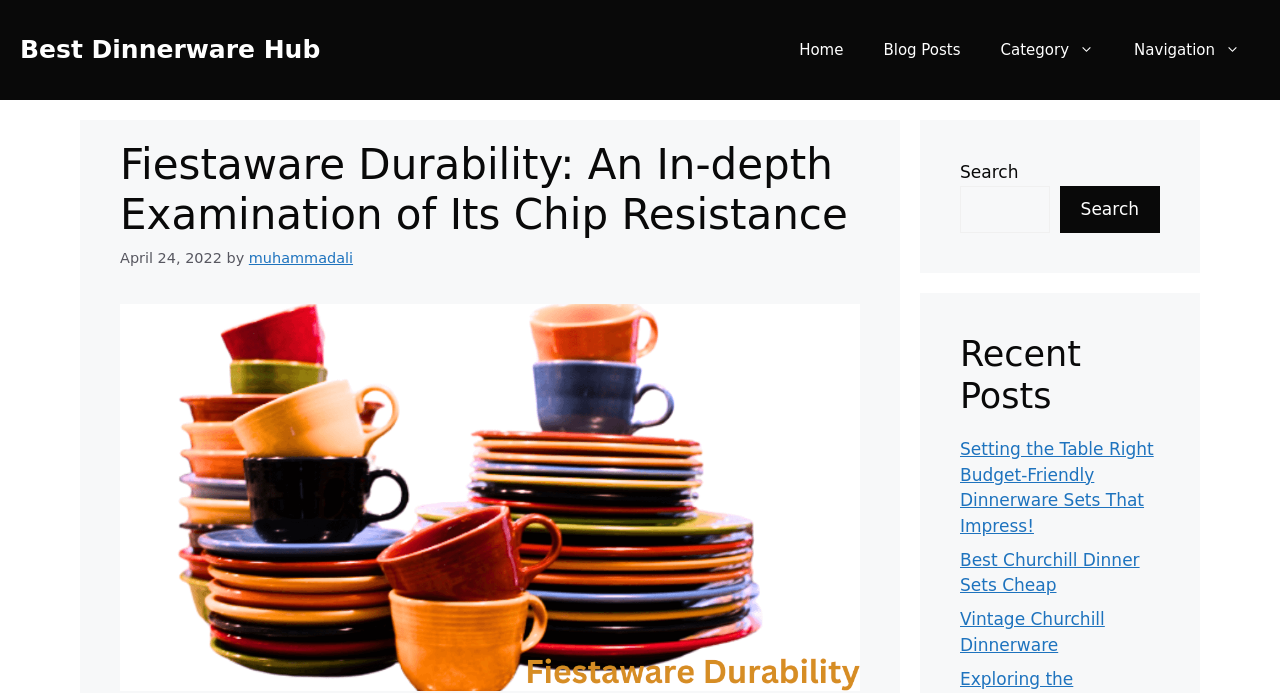Answer in one word or a short phrase: 
What is the name of the website?

Best Dinnerware Hub